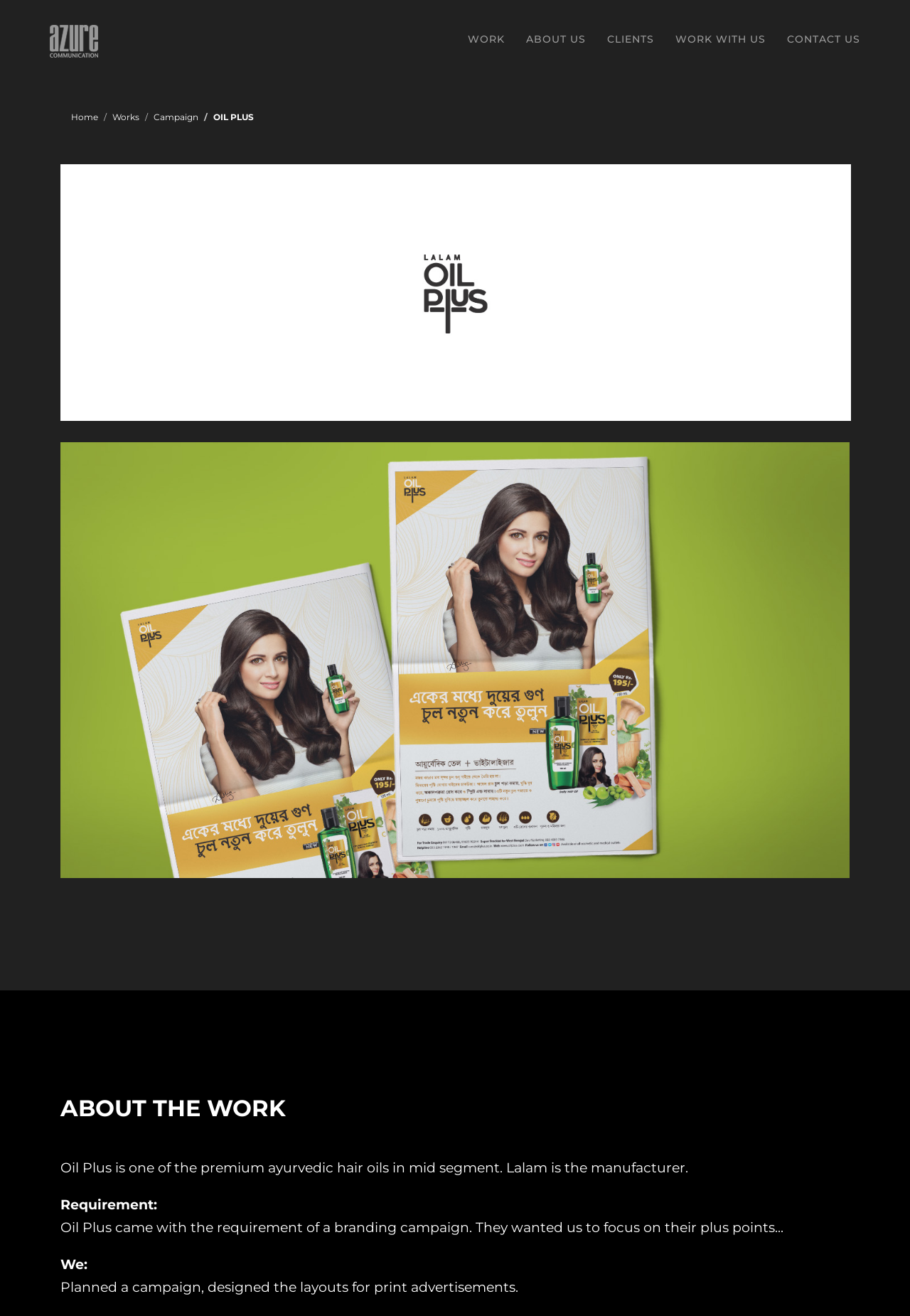Find the bounding box coordinates of the element you need to click on to perform this action: 'go to WORK'. The coordinates should be represented by four float values between 0 and 1, in the format [left, top, right, bottom].

[0.502, 0.011, 0.566, 0.049]